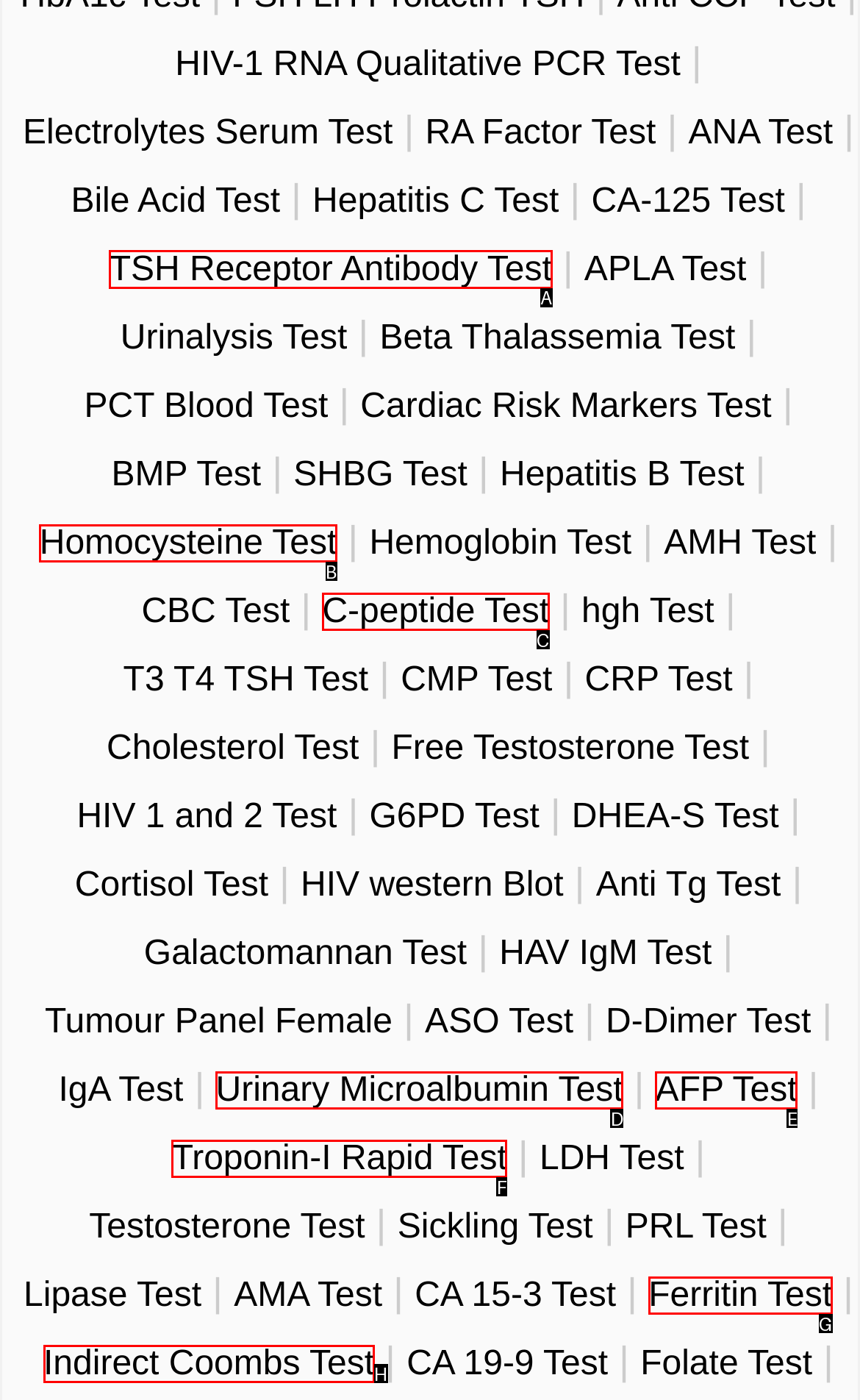Identify the HTML element that should be clicked to accomplish the task: Explore TSH Receptor Antibody Test
Provide the option's letter from the given choices.

A